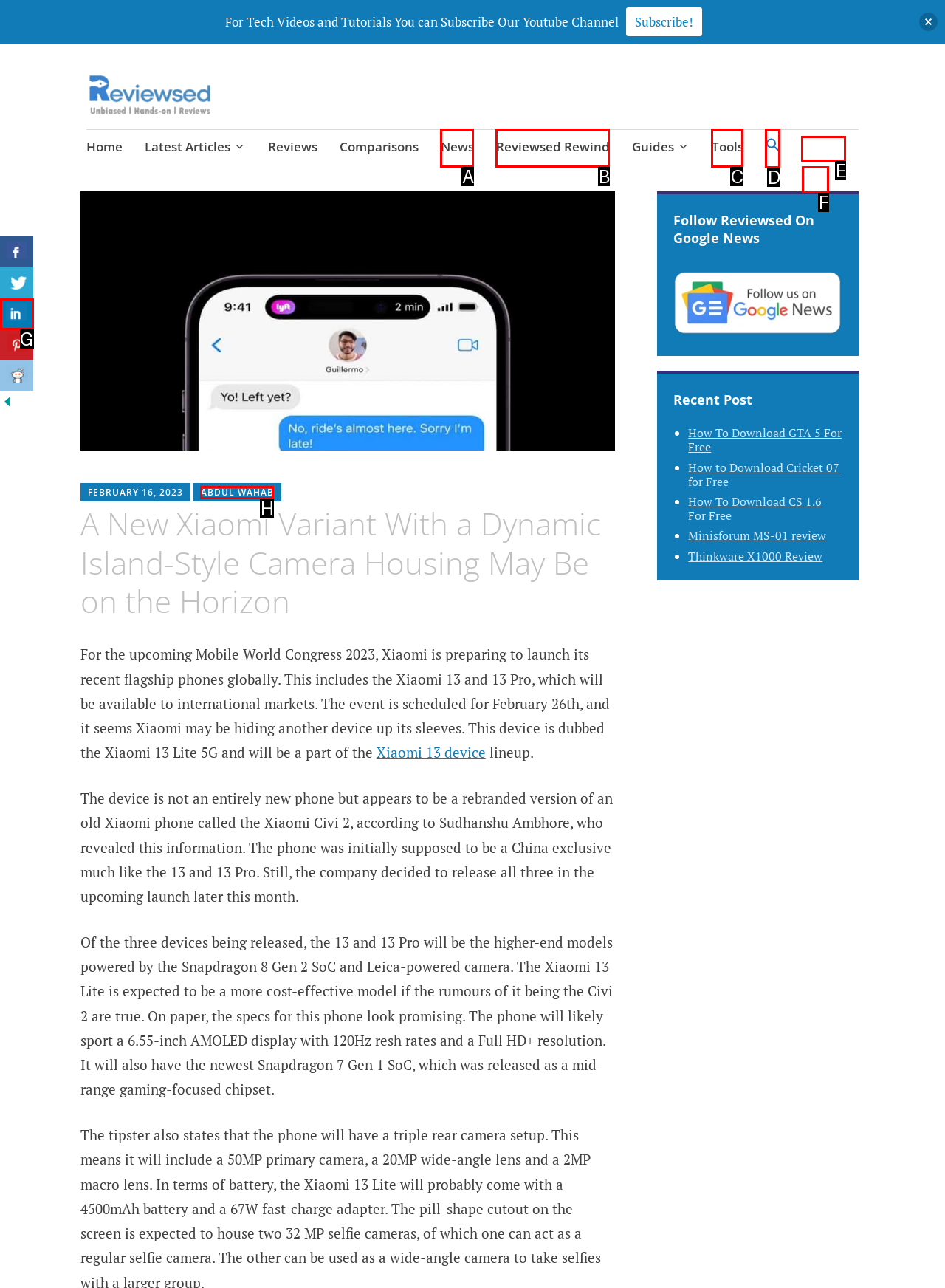Determine the correct UI element to click for this instruction: Search for something. Respond with the letter of the chosen element.

E